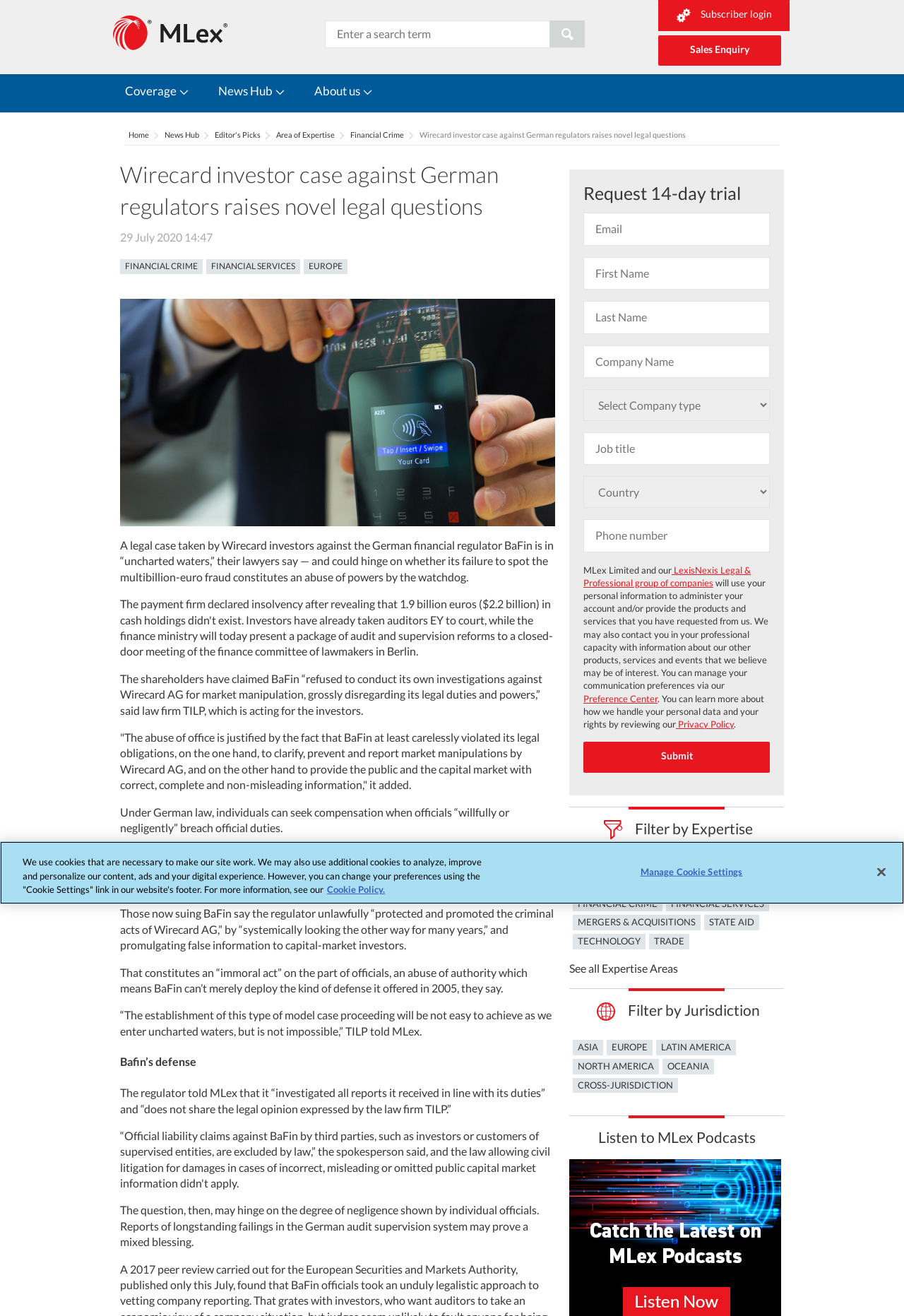What is the name of the company at the center of the legal case?
Based on the visual details in the image, please answer the question thoroughly.

The article reports on a legal case taken by Wirecard investors against the German financial regulator BaFin, and Wirecard AG is the company at the center of this case.